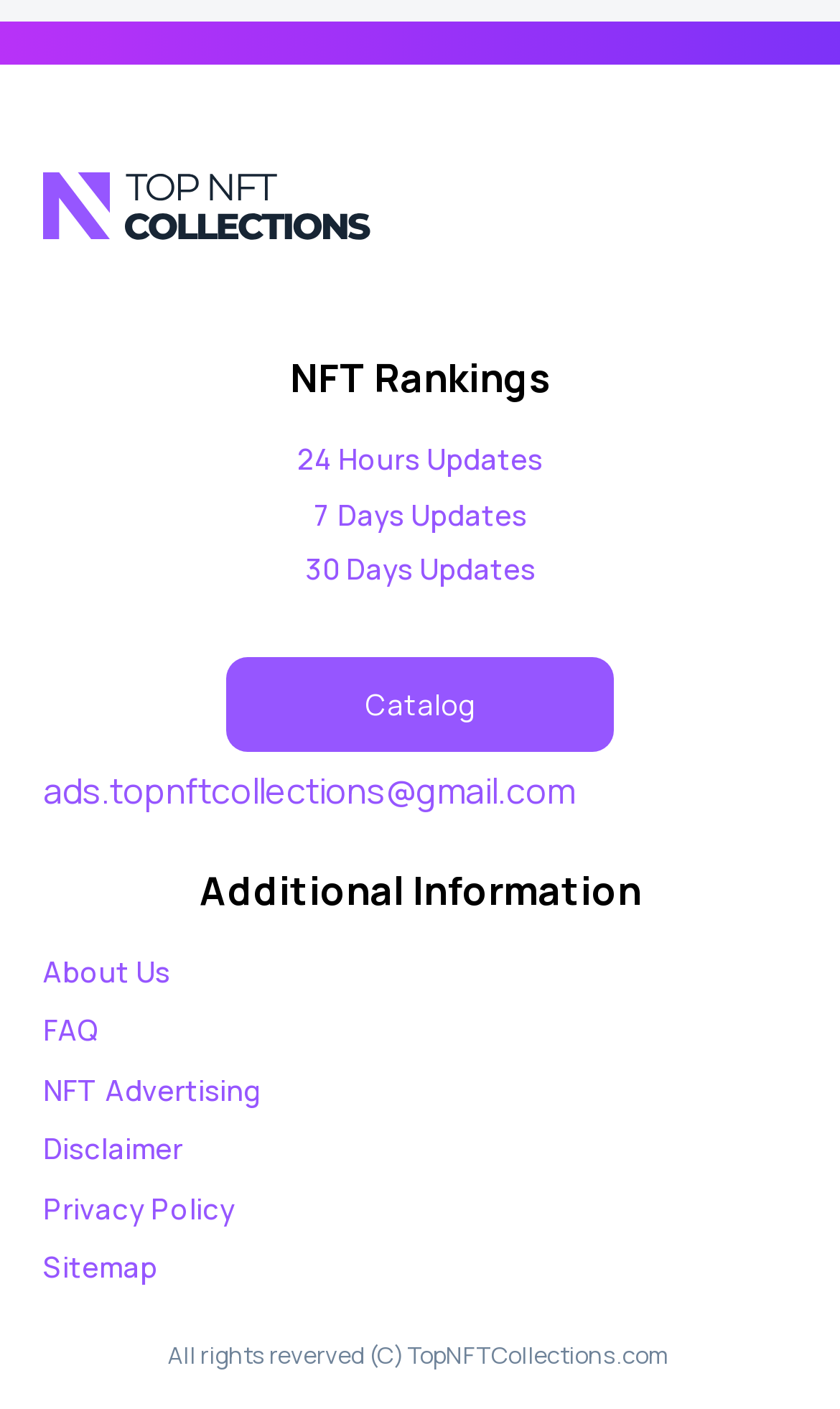Please identify the bounding box coordinates of the element I should click to complete this instruction: 'View NFT Rankings'. The coordinates should be given as four float numbers between 0 and 1, like this: [left, top, right, bottom].

[0.345, 0.249, 0.655, 0.286]